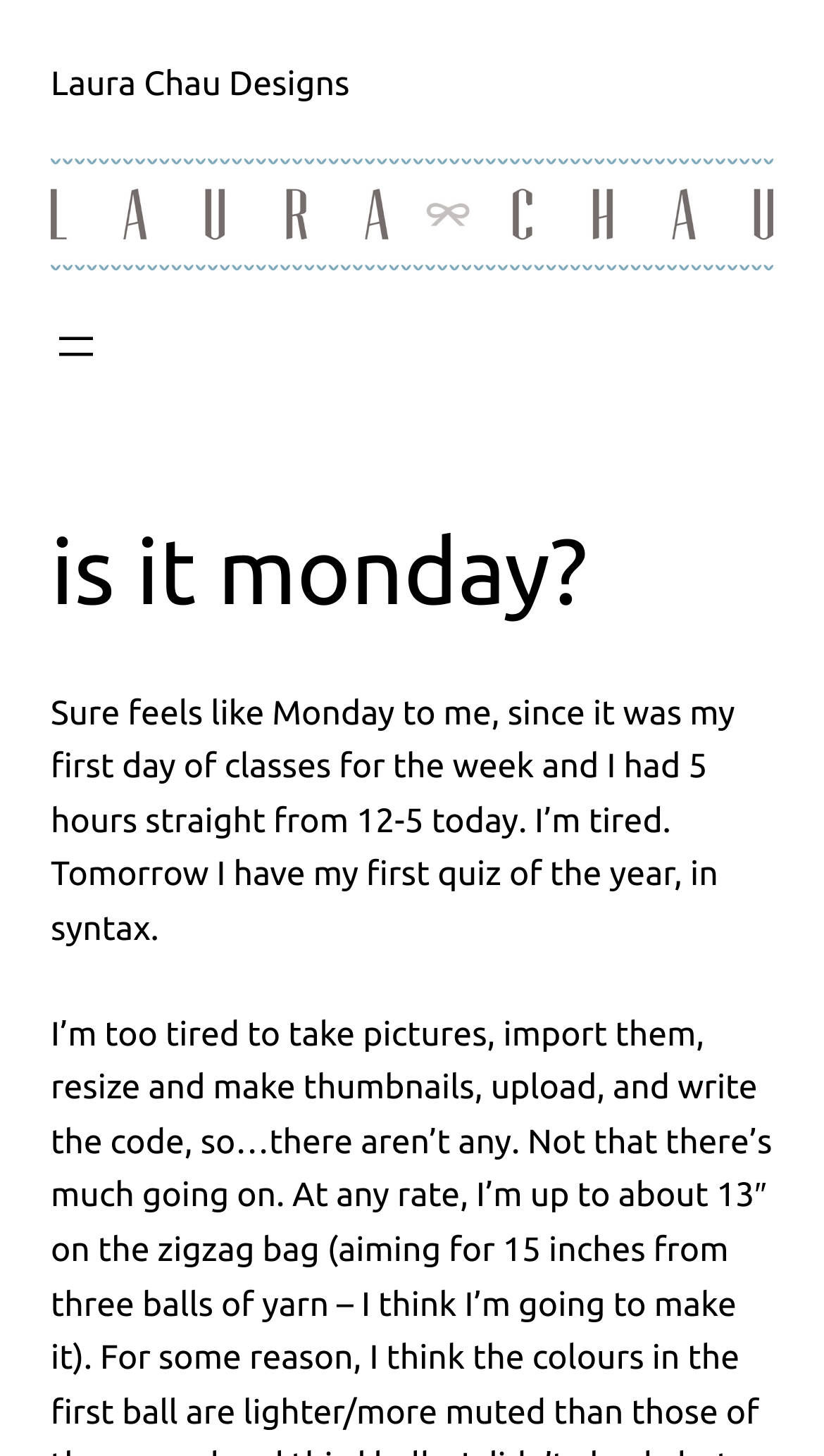Please determine the headline of the webpage and provide its content.

is it monday?